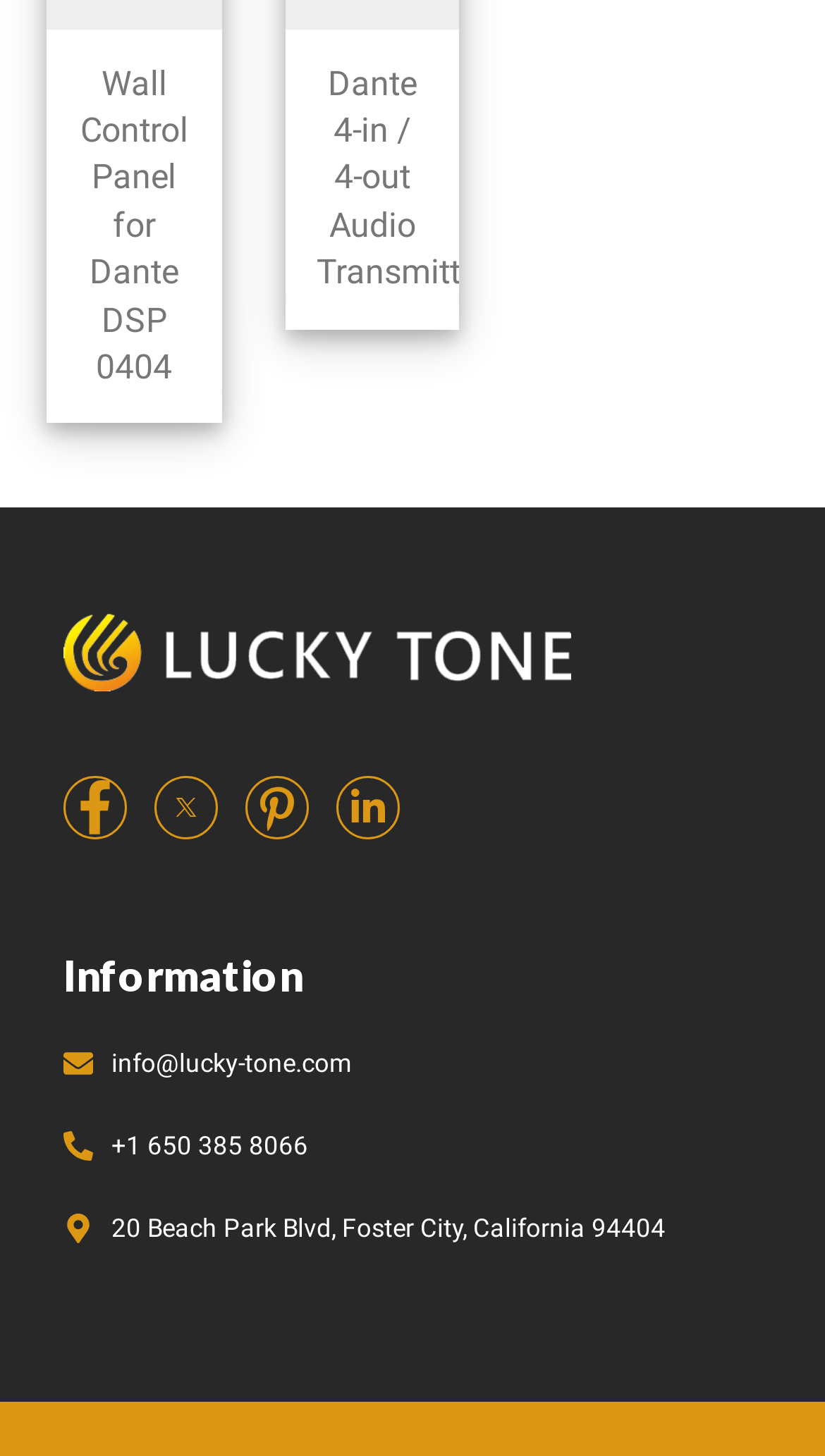What is the email address provided?
Using the visual information, reply with a single word or short phrase.

info@lucky-tone.com